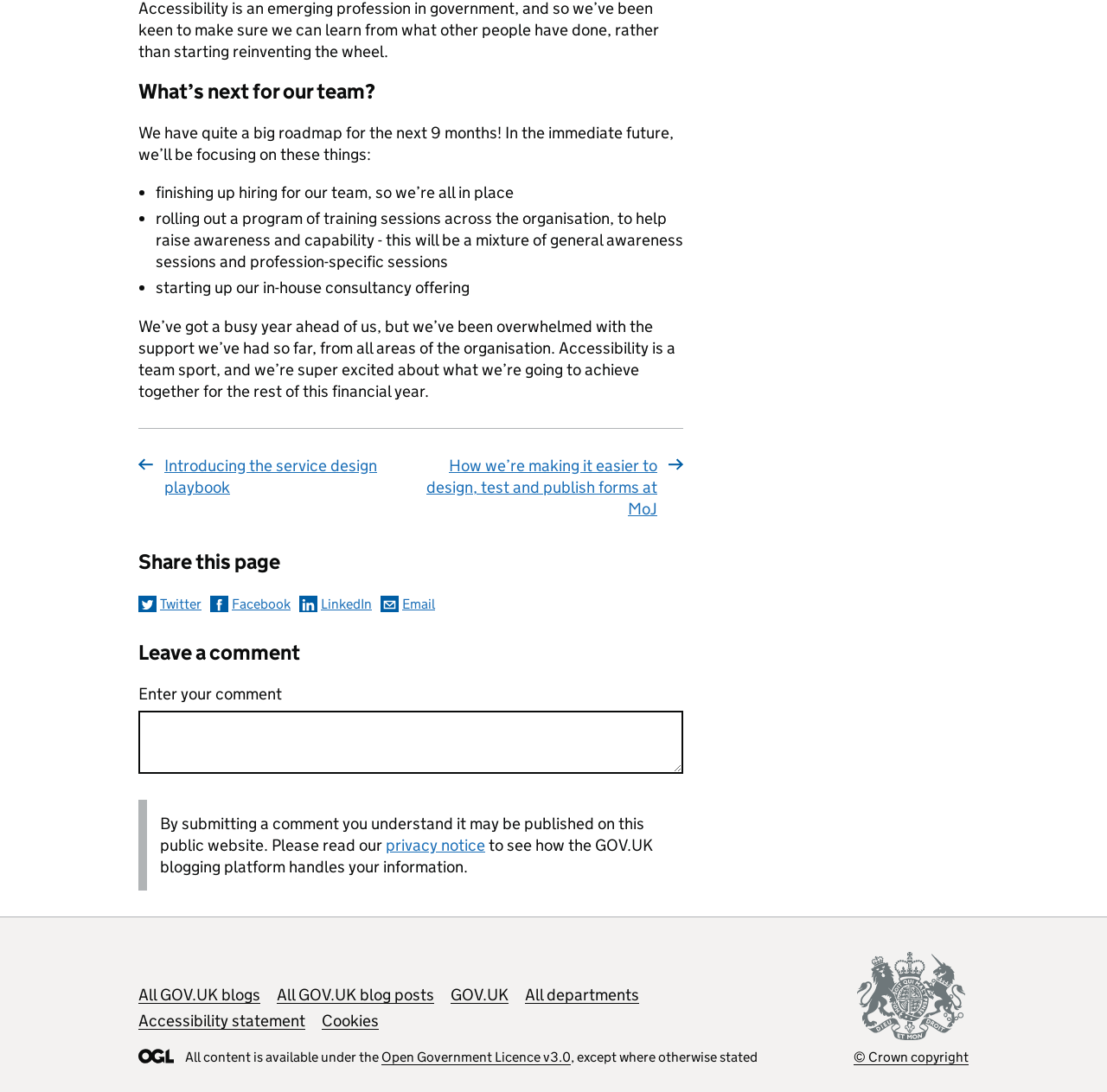Please respond to the question with a concise word or phrase:
How many social media platforms are available for sharing?

4